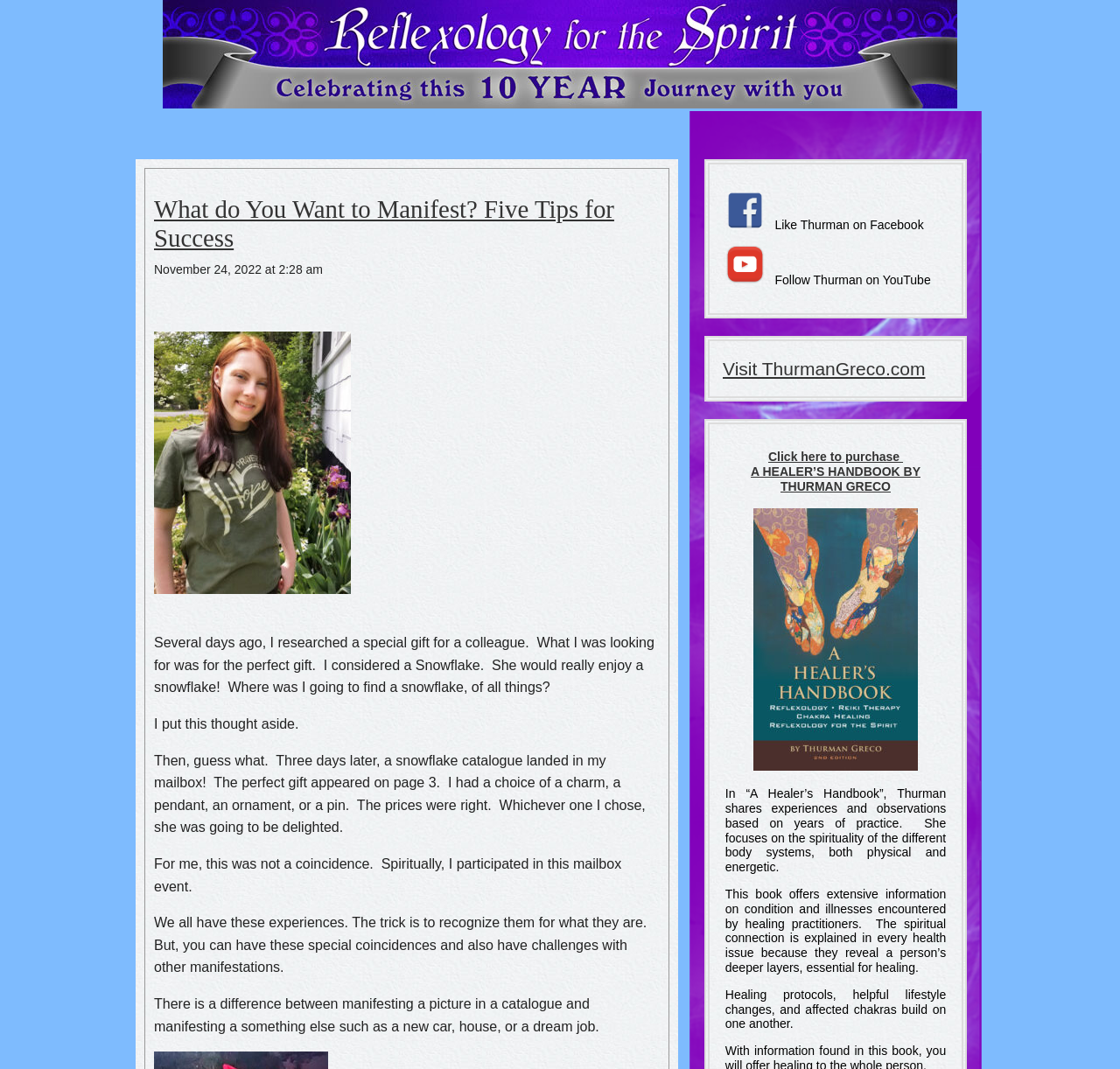How many links are there in the sidebar?
Based on the image, give a concise answer in the form of a single word or short phrase.

5